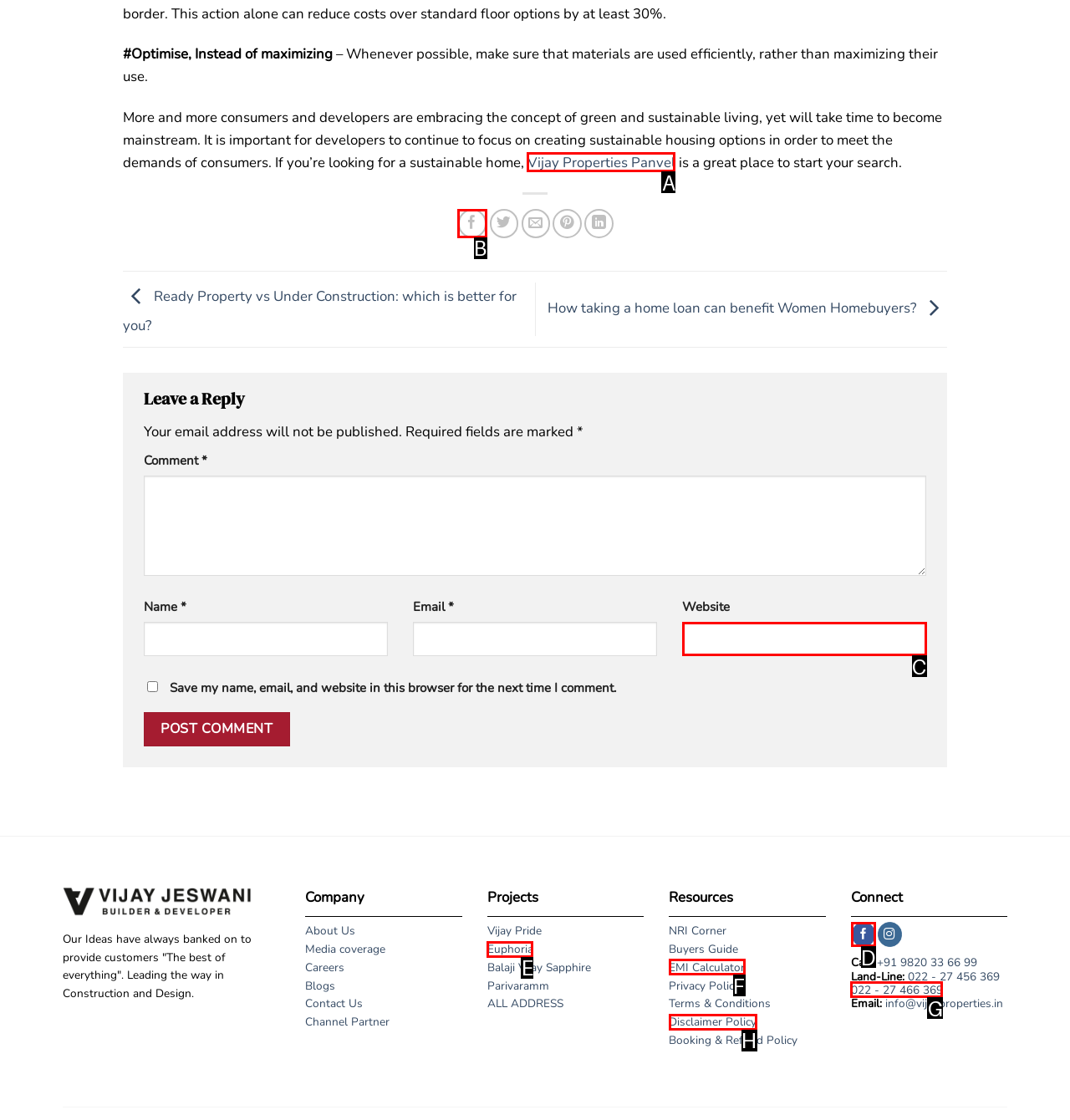Select the correct option from the given choices to perform this task: Share on Facebook. Provide the letter of that option.

B